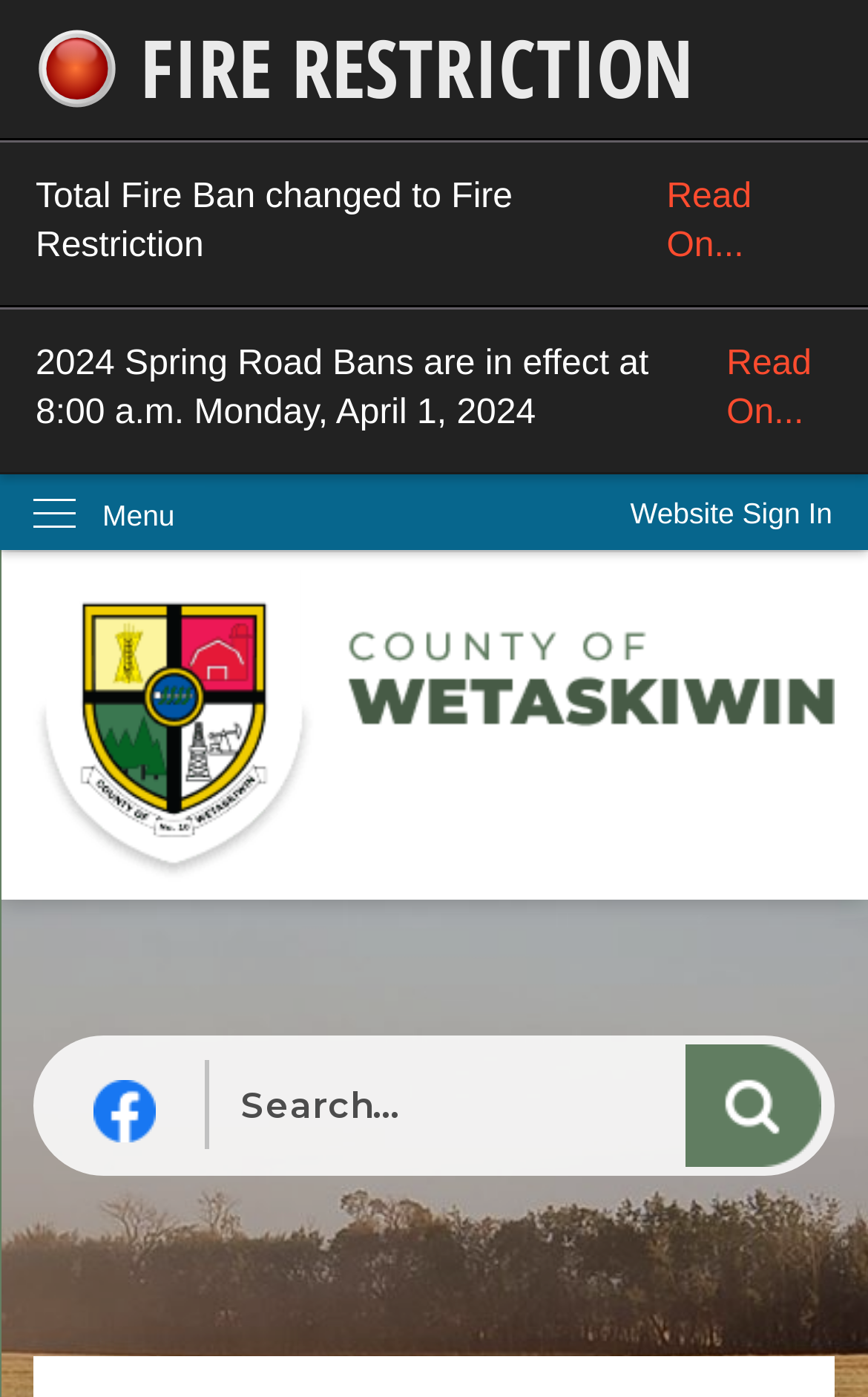How many links are on the top of the page?
From the image, respond using a single word or phrase.

4